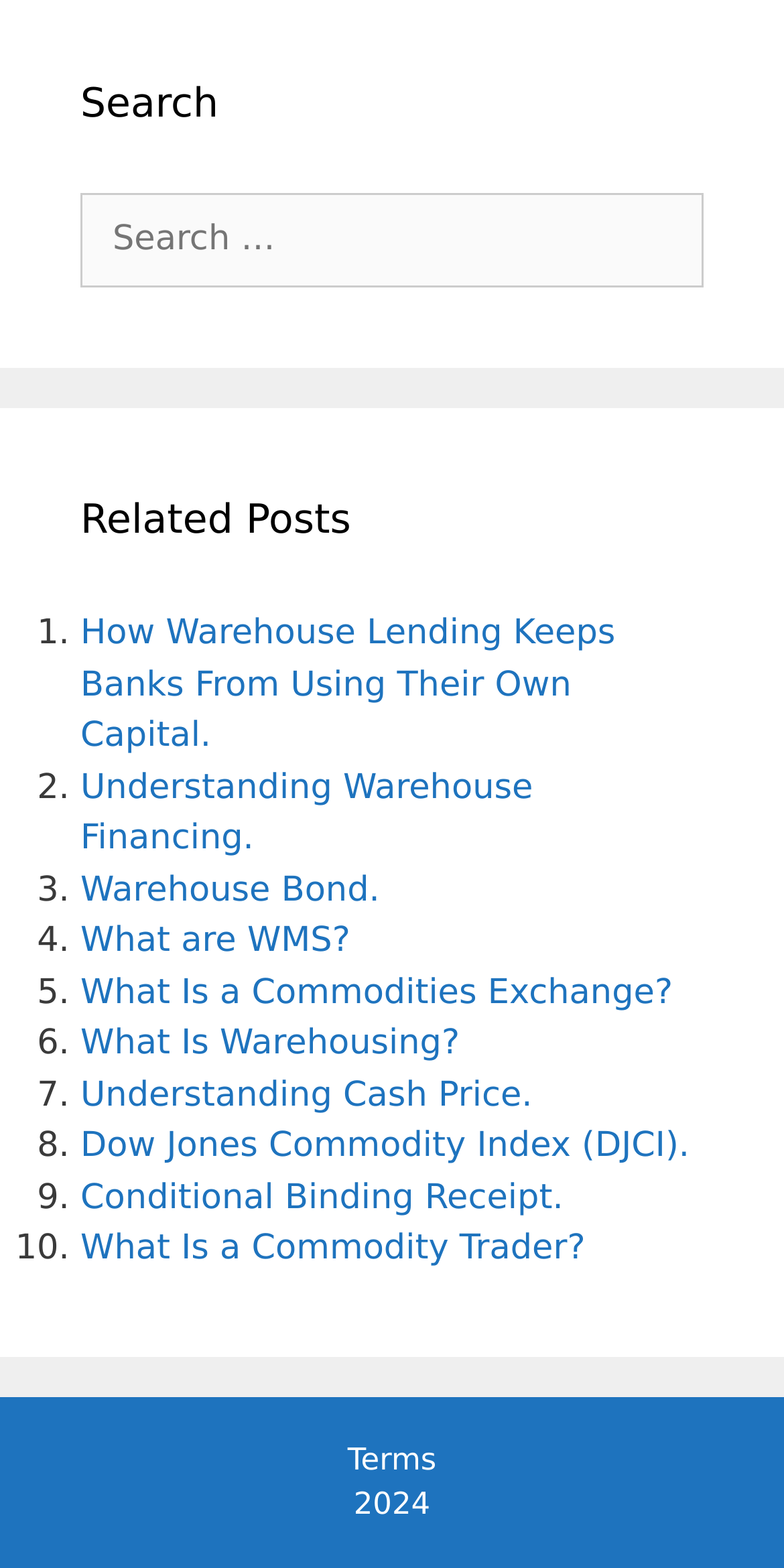Please specify the bounding box coordinates of the clickable region necessary for completing the following instruction: "Read 'How Warehouse Lending Keeps Banks From Using Their Own Capital'". The coordinates must consist of four float numbers between 0 and 1, i.e., [left, top, right, bottom].

[0.103, 0.392, 0.785, 0.483]